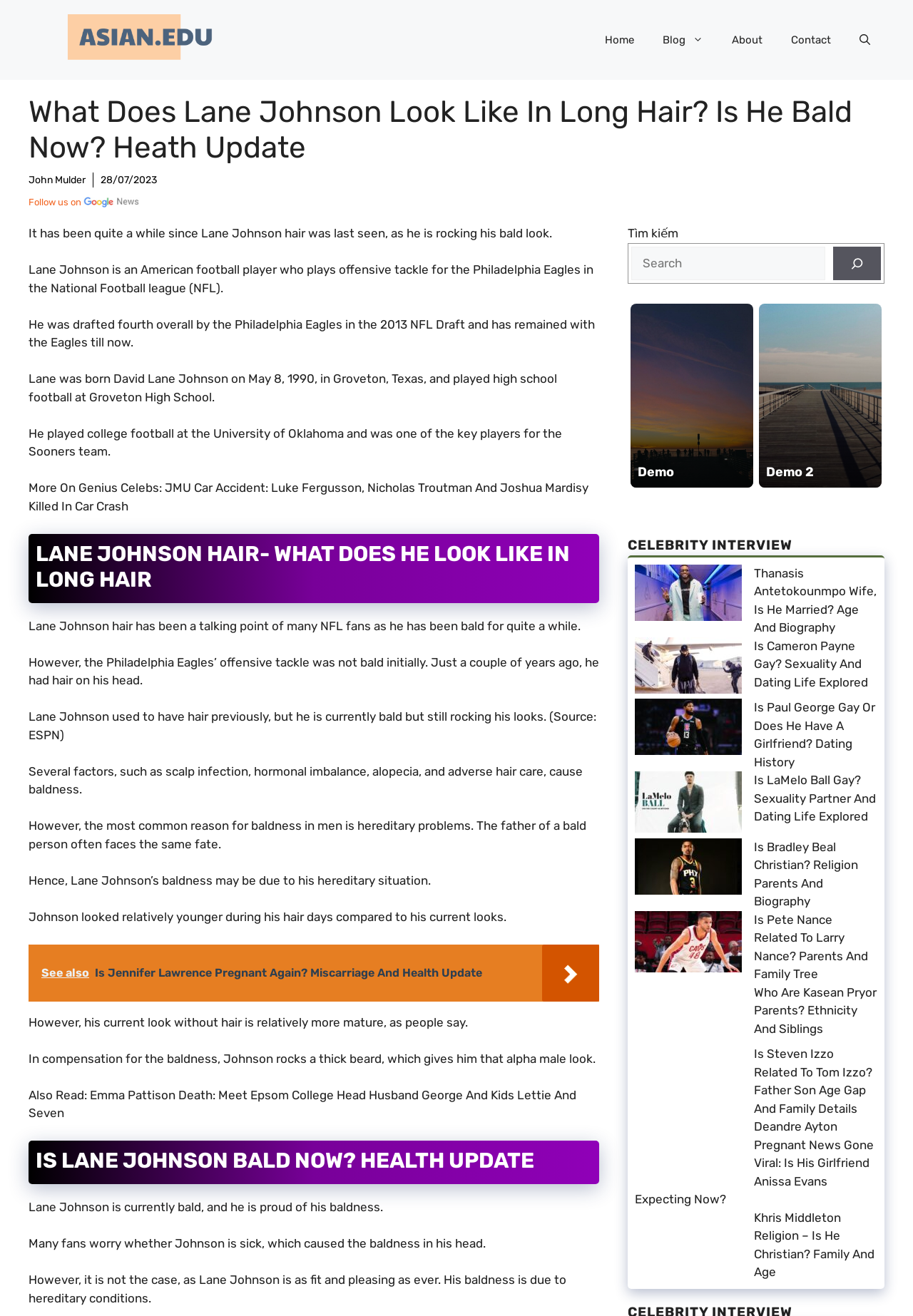What is the name of the university Lane Johnson attended?
Offer a detailed and exhaustive answer to the question.

According to the webpage, Lane Johnson played college football at the University of Oklahoma. This information is provided in the section about Lane Johnson's background and career.